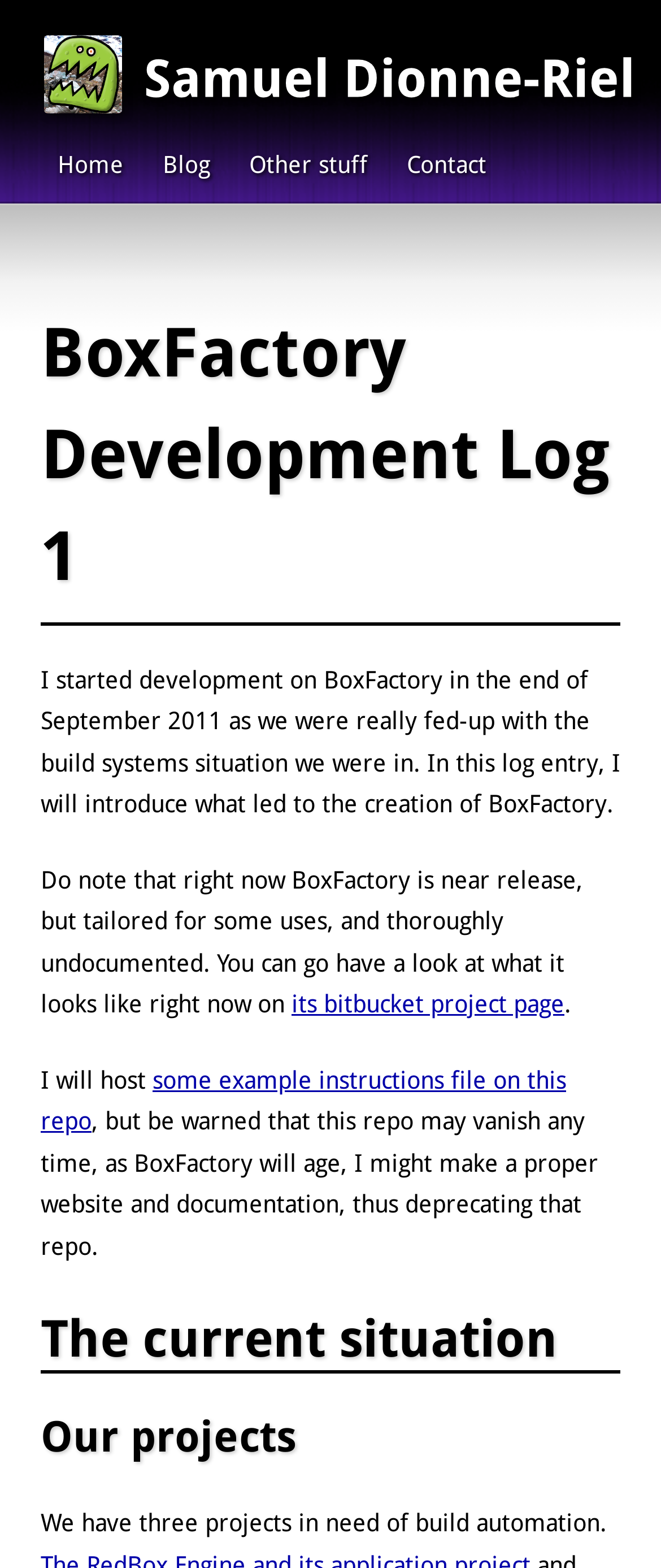How many projects need build automation?
Answer the question based on the image using a single word or a brief phrase.

Three